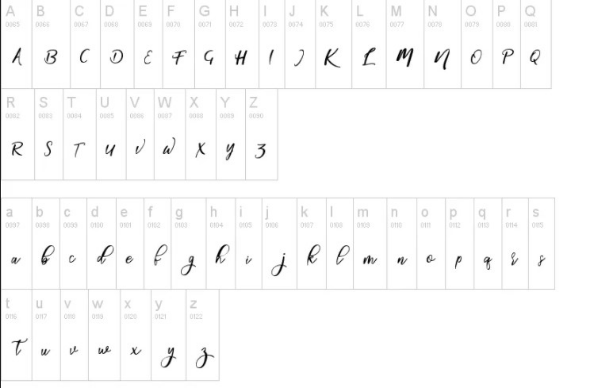Elaborate on the details you observe in the image.

The image showcases a detailed view of the "Magic Font," displaying its unique characters and glyphs. This elegant typeface features a stylish cursive design for both uppercase and lowercase letters, along with corresponding numerals. The layout organizes the alphabet in a grid format, highlighting the distinctiveness of each character. This font is versatile for various graphic design projects, making it ideal for social media posts, landing pages, and other creative works, as emphasized in the accompanying text. The visual representation aids in understanding how the font can be utilized effectively in design applications.